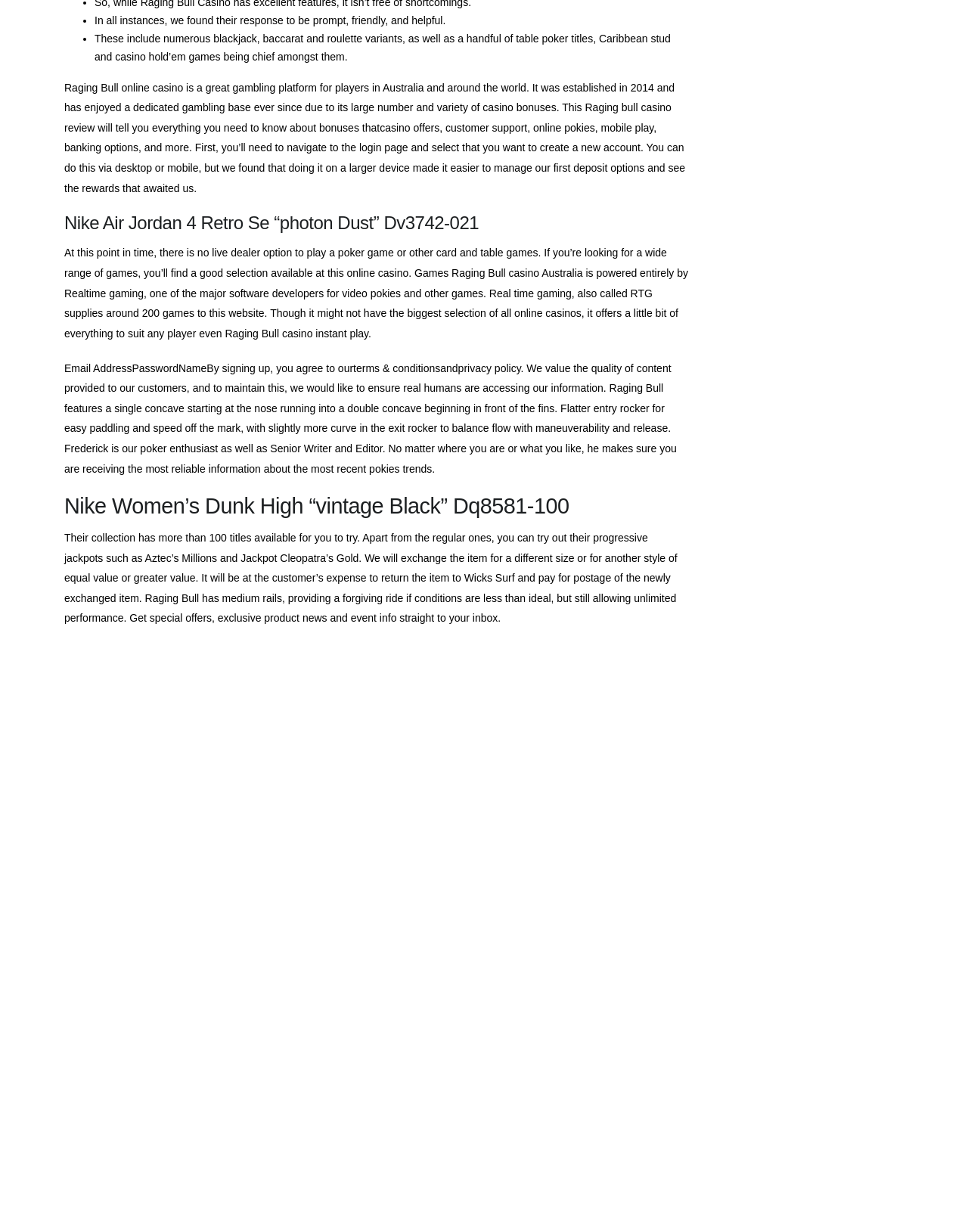Utilize the information from the image to answer the question in detail:
What is the name of the online casino?

The name of the online casino is mentioned in the text as 'Raging Bull online casino' which is a great gambling platform for players in Australia and around the world.